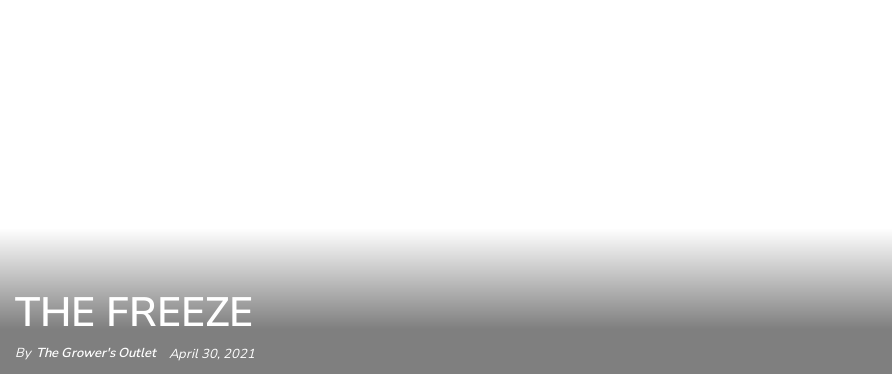Detail every aspect of the image in your description.

The image features the title and publication details for an article titled "THE FREEZE." Positioned at the top is the title rendered prominently in large, bold font, suggesting a focus on a significant event. Below the title, the author's credit reads "By The Grower's Outlet," followed by the publication date of April 30, 2021. The overall design has a clean and minimalist aesthetic, with a gradient background transitioning from light to dark towards the bottom, creating a visually engaging effect that draws attention to the text. This setting evokes a sense of importance and urgency surrounding the topic of the article, likely relating to recent climatic events and their impact on the gardening community.